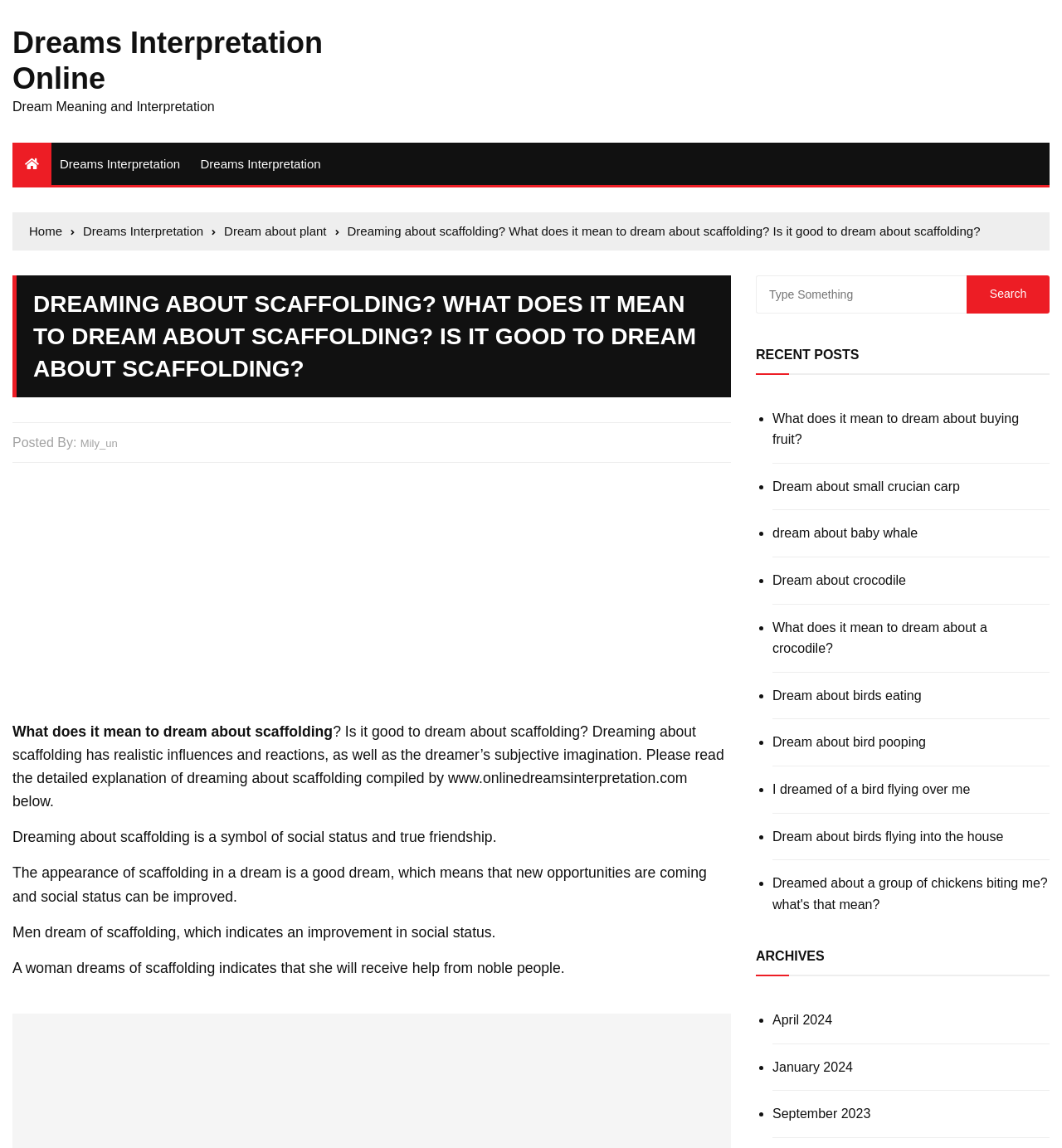Identify the bounding box coordinates for the UI element described as: "Dreams Interpretation Online". The coordinates should be provided as four floats between 0 and 1: [left, top, right, bottom].

[0.012, 0.022, 0.304, 0.083]